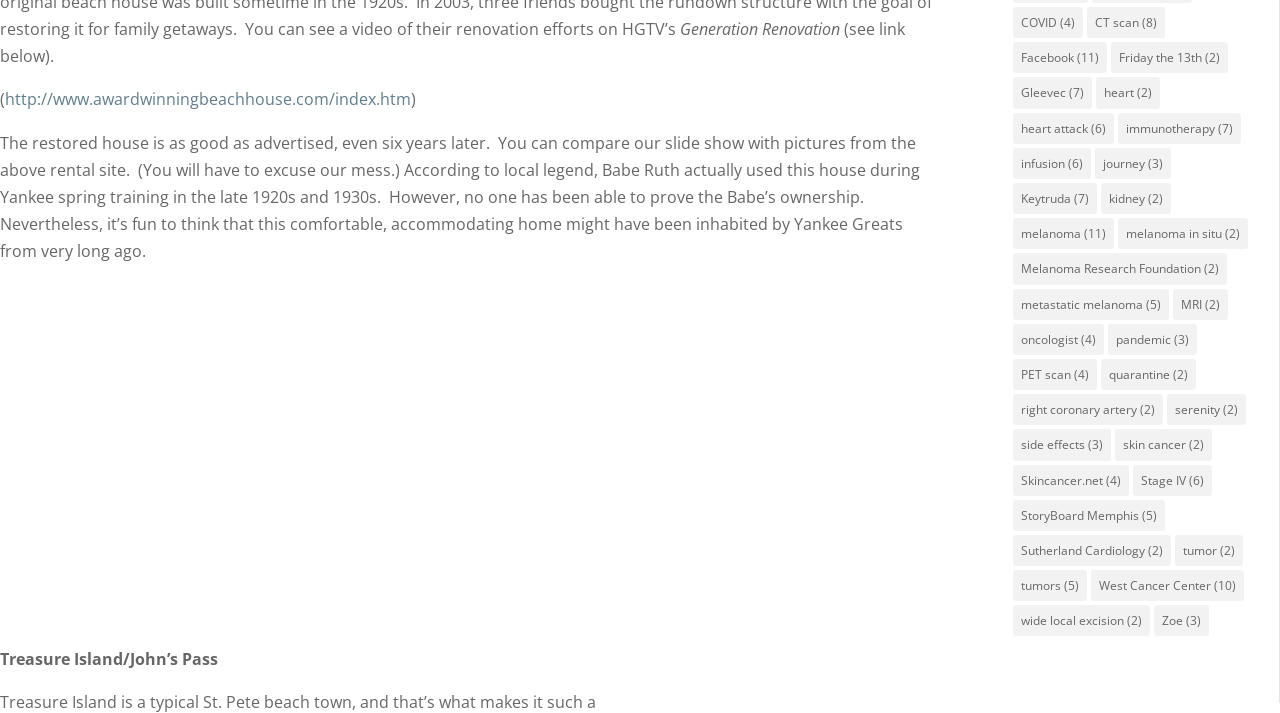Provide the bounding box coordinates, formatted as (top-left x, top-left y, bottom-right x, bottom-right y), with all values being floating point numbers between 0 and 1. Identify the bounding box of the UI element that matches the description: Friday the 13th (2)

[0.868, 0.06, 0.959, 0.104]